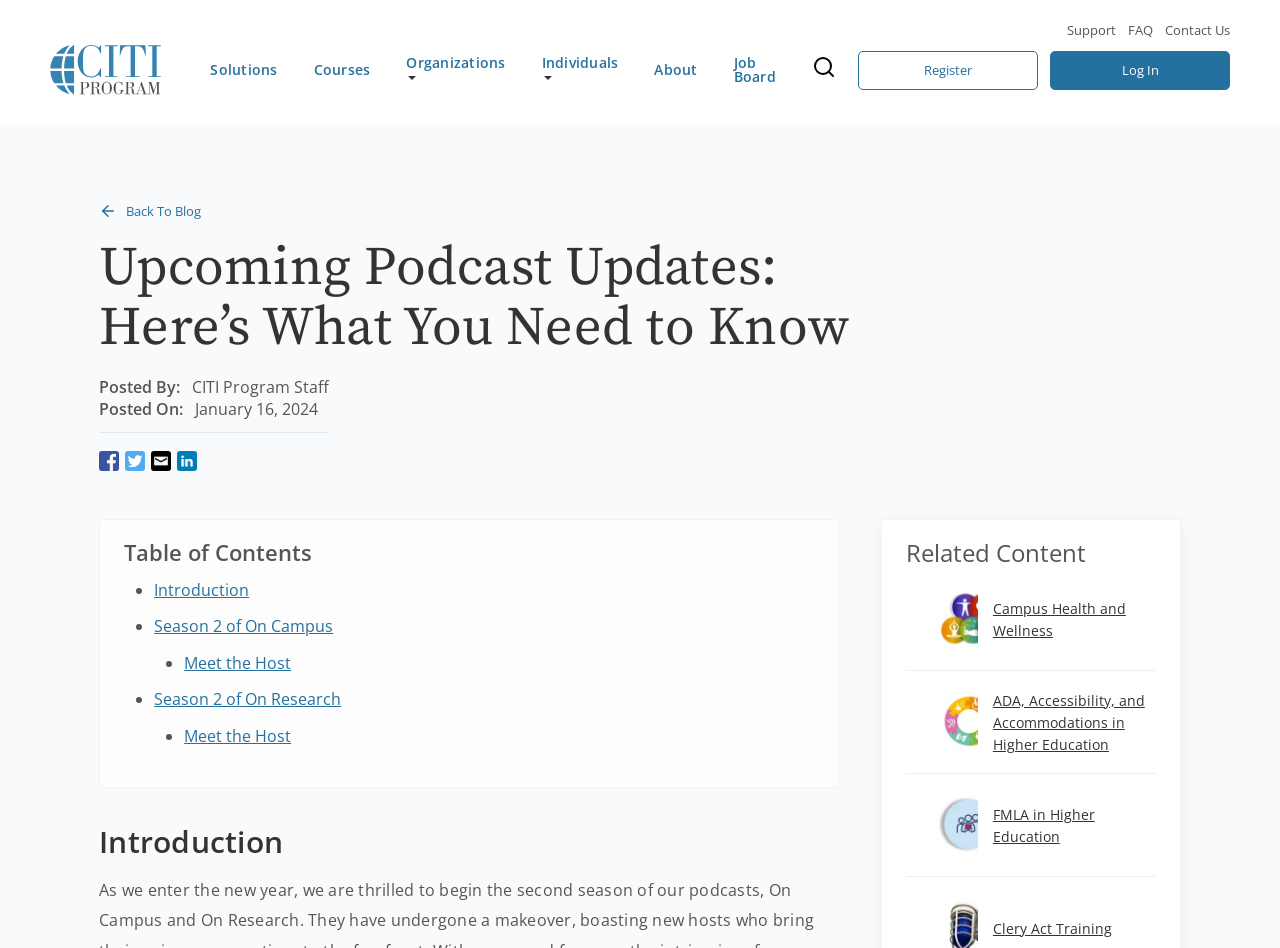What is the category of the 'Campus Health and Wellness' link?
Please look at the screenshot and answer using one word or phrase.

Wellness